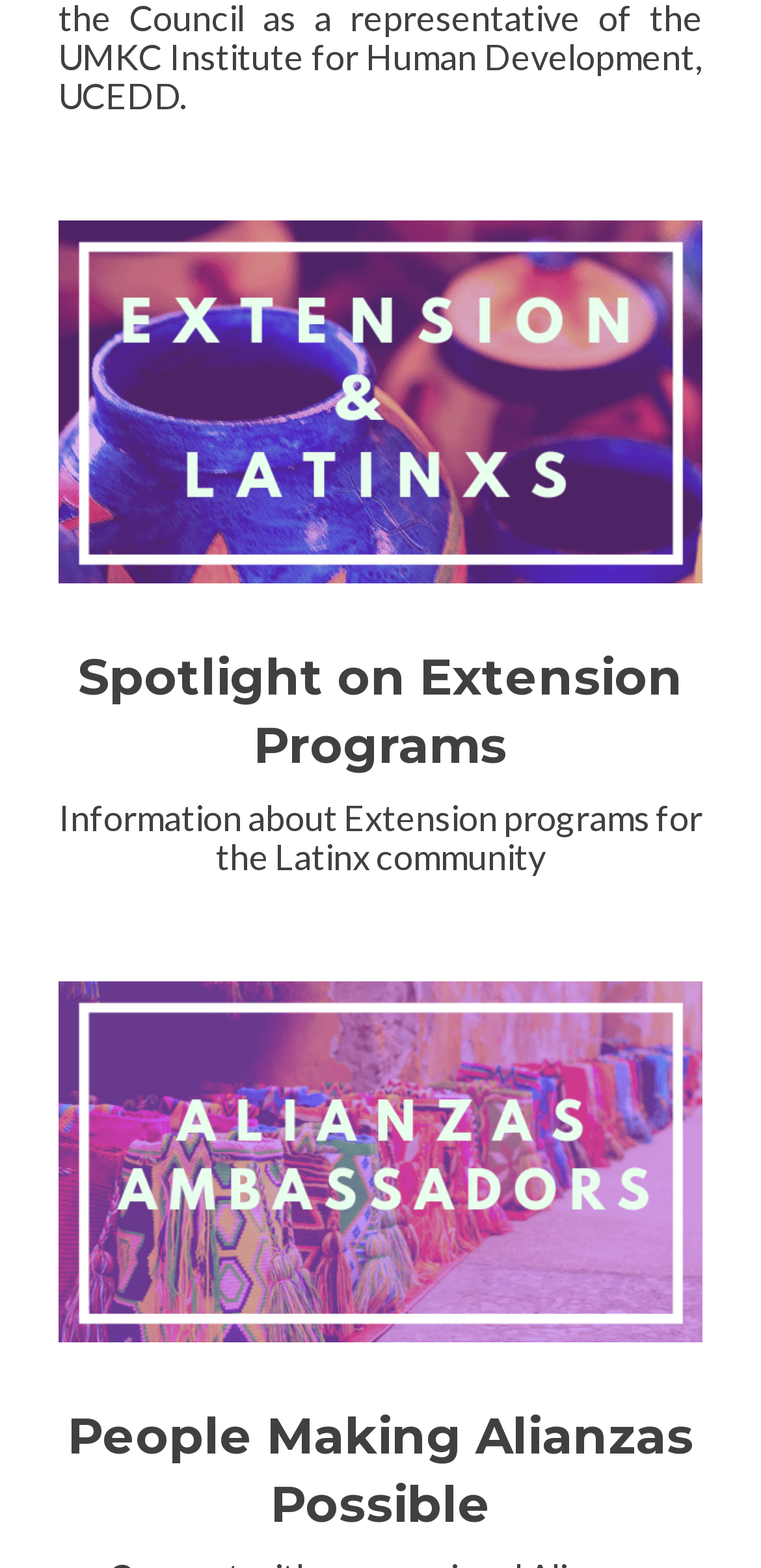Provide a brief response to the question below using a single word or phrase: 
What is above the 'People Making Alianzas Possible' heading?

An image and a link